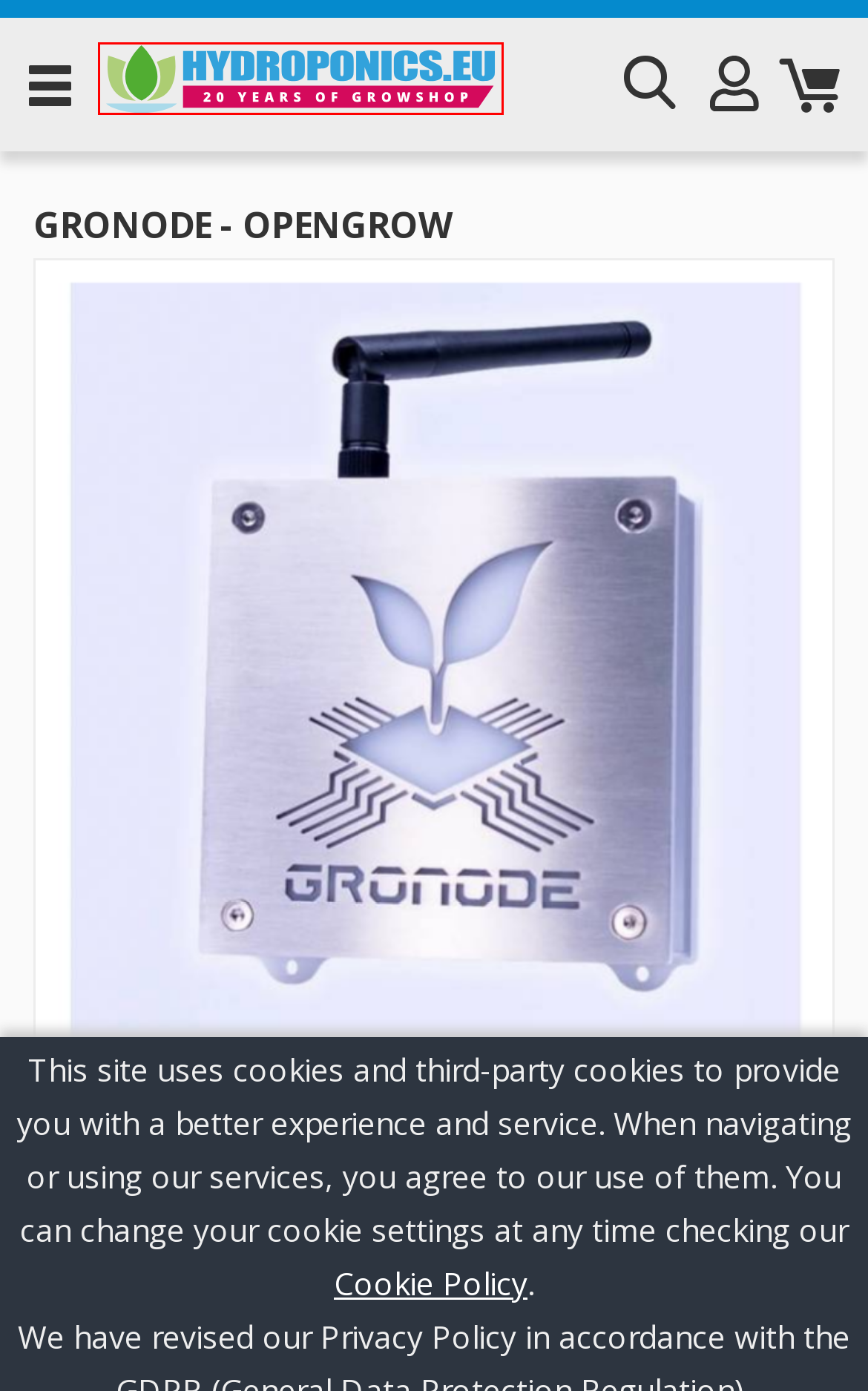A screenshot of a webpage is given with a red bounding box around a UI element. Choose the description that best matches the new webpage shown after clicking the element within the red bounding box. Here are the candidates:
A. Trimmer | accessories for gardening
B. Hydroponics Blog
C. Grow room set up - Hydroponics Grow Shop
D. Cookie Policy
E. The electrical conductivity - TDS METERS AND MONITOR
F. Login
G. Indoor cultivation lamps- Lighting- Hydroponics grow shop
H. Hydroponics Europe Grow Shop

H